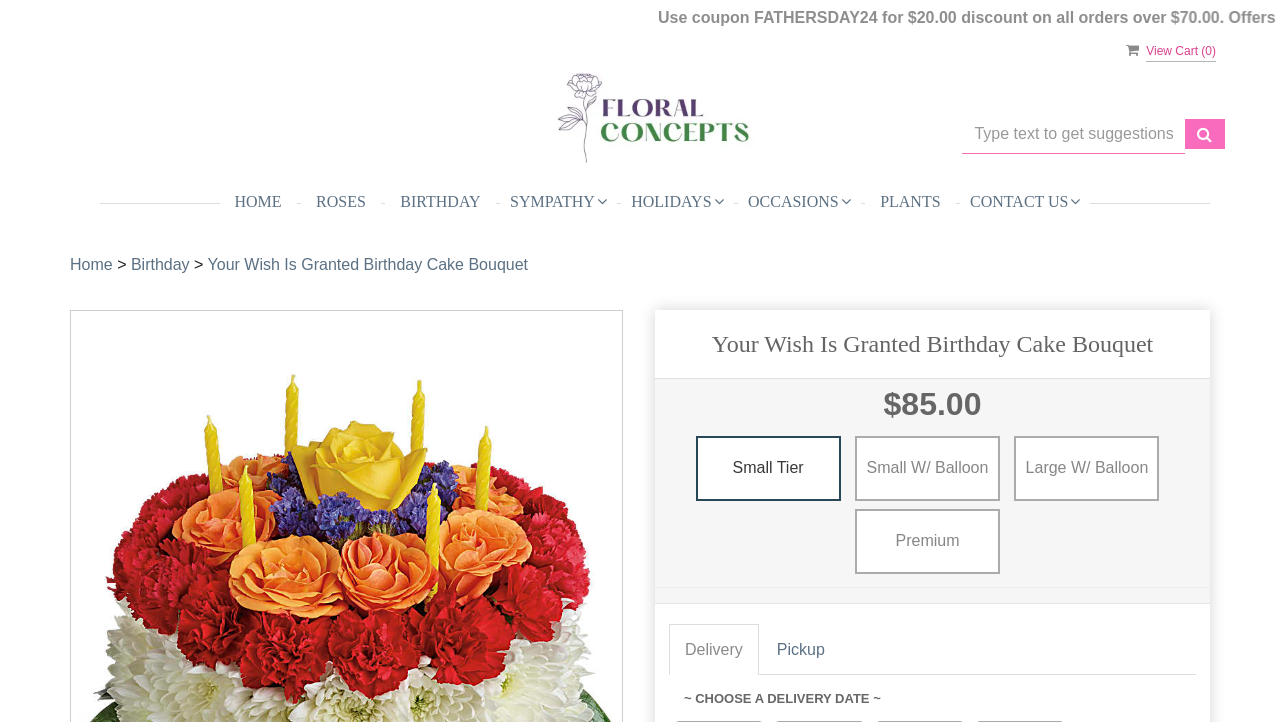Identify the bounding box coordinates of the clickable region to carry out the given instruction: "Follow us on Twitter".

None